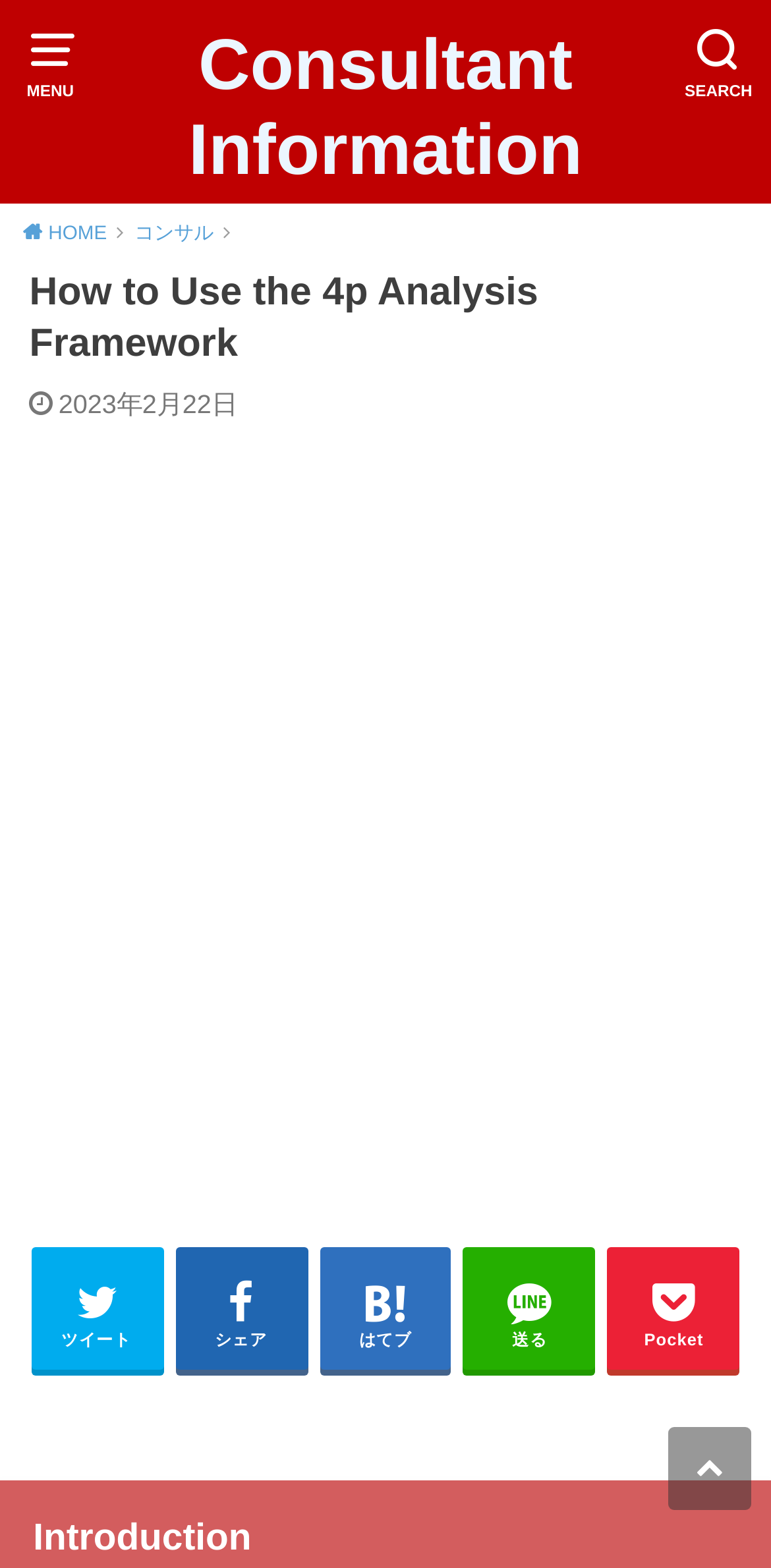Give the bounding box coordinates for the element described by: "Consultant Information".

[0.15, 0.014, 0.85, 0.123]